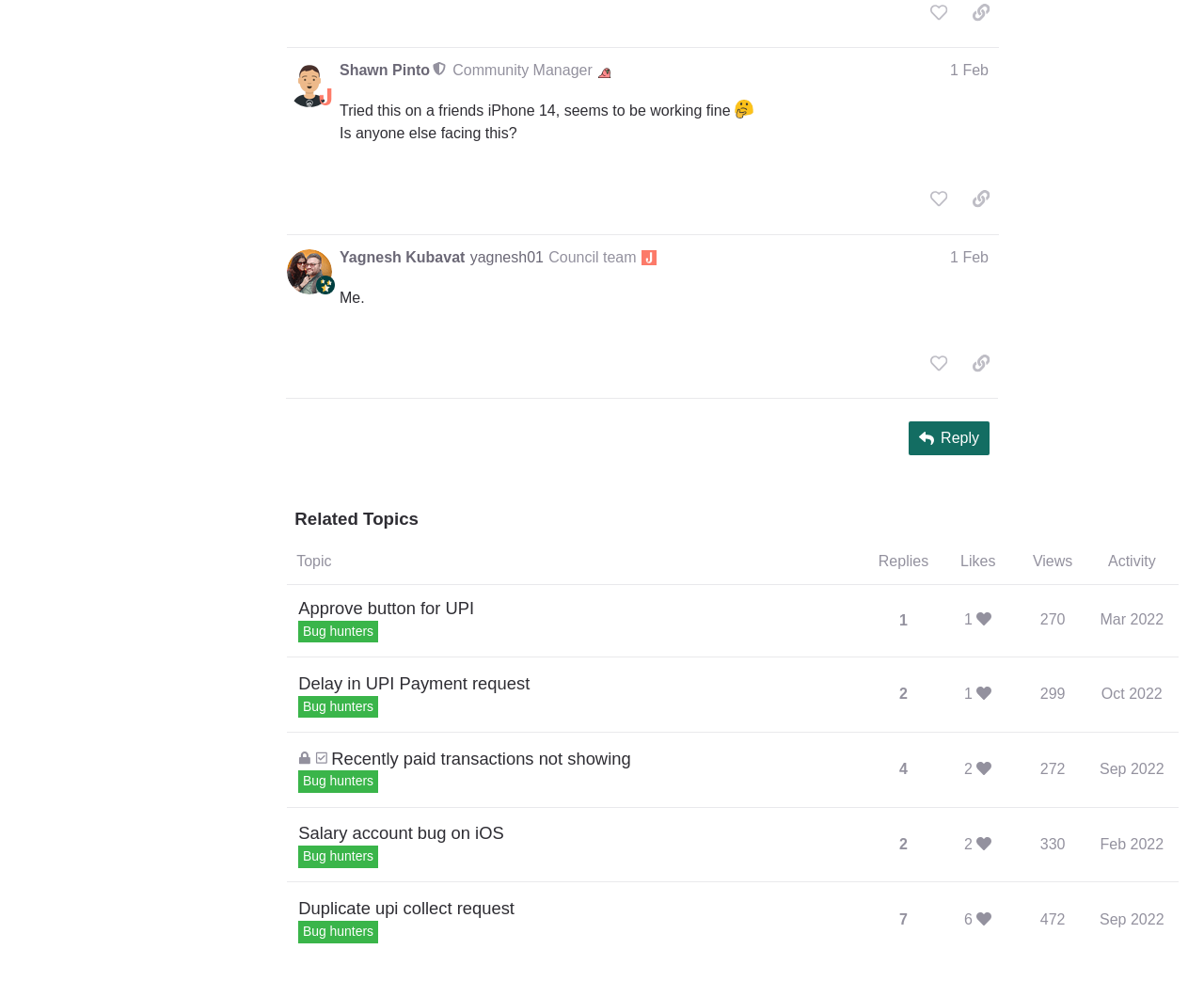What is the purpose of the button with the image 'party_parrot'?
Please analyze the image and answer the question with as much detail as possible.

I found the button with the image 'party_parrot' in the post, but there is no clear indication of its purpose, so I couldn't determine its function.